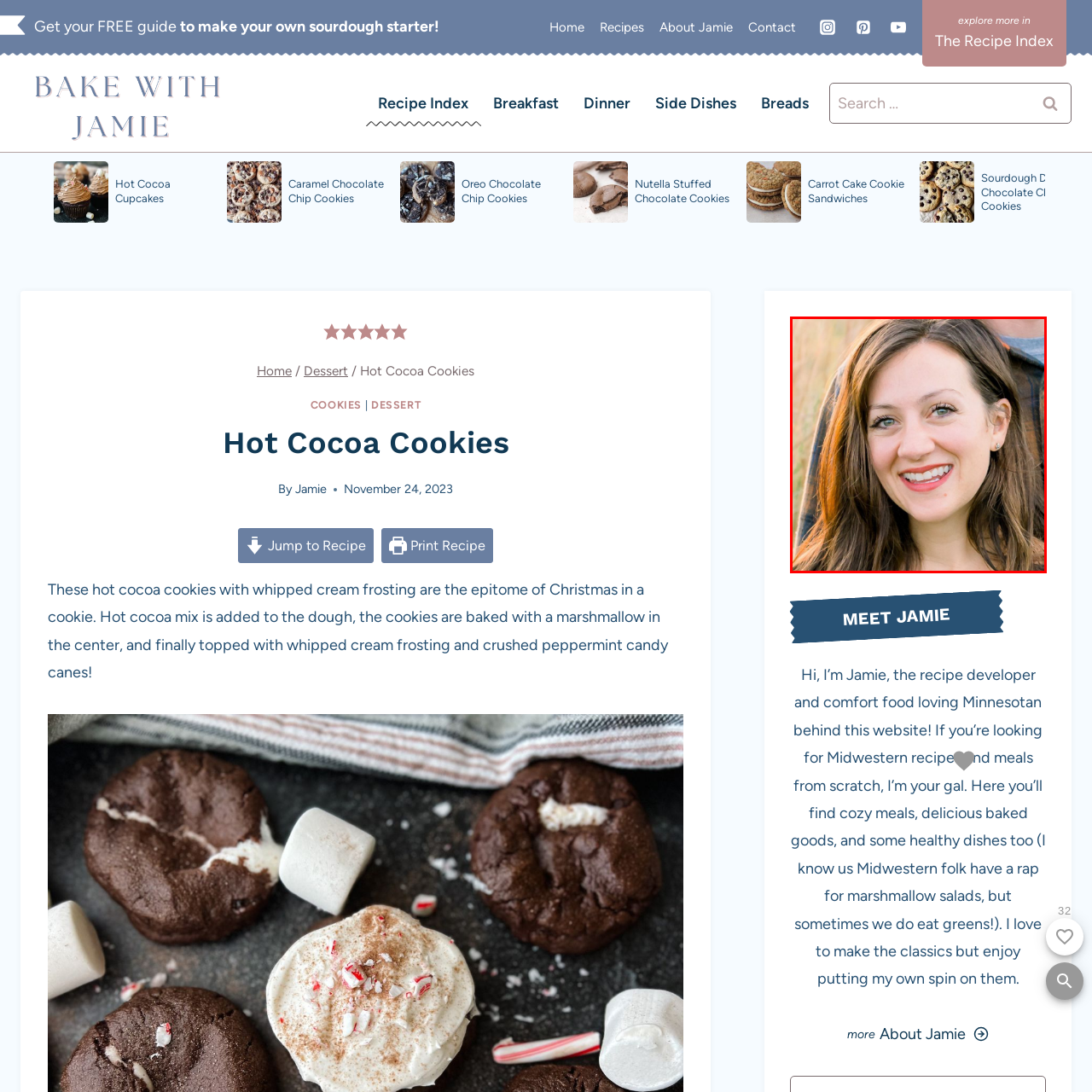Provide an in-depth description of the scene highlighted by the red boundary in the image.

This image features Jamie, the recipe developer behind the website "Bake With Jamie." She is smiling warmly against a natural backdrop, embodying a cozy and inviting spirit that aligns with her passion for creating comforting Midwestern recipes. With her long, flowing hair and bright blue eyes, Jamie radiates friendliness and approachability, making her a relatable figure for anyone looking to explore homemade baked goods and scrumptious meals. Her enthusiasm for food and family shines through, inviting visitors to join her culinary journey.